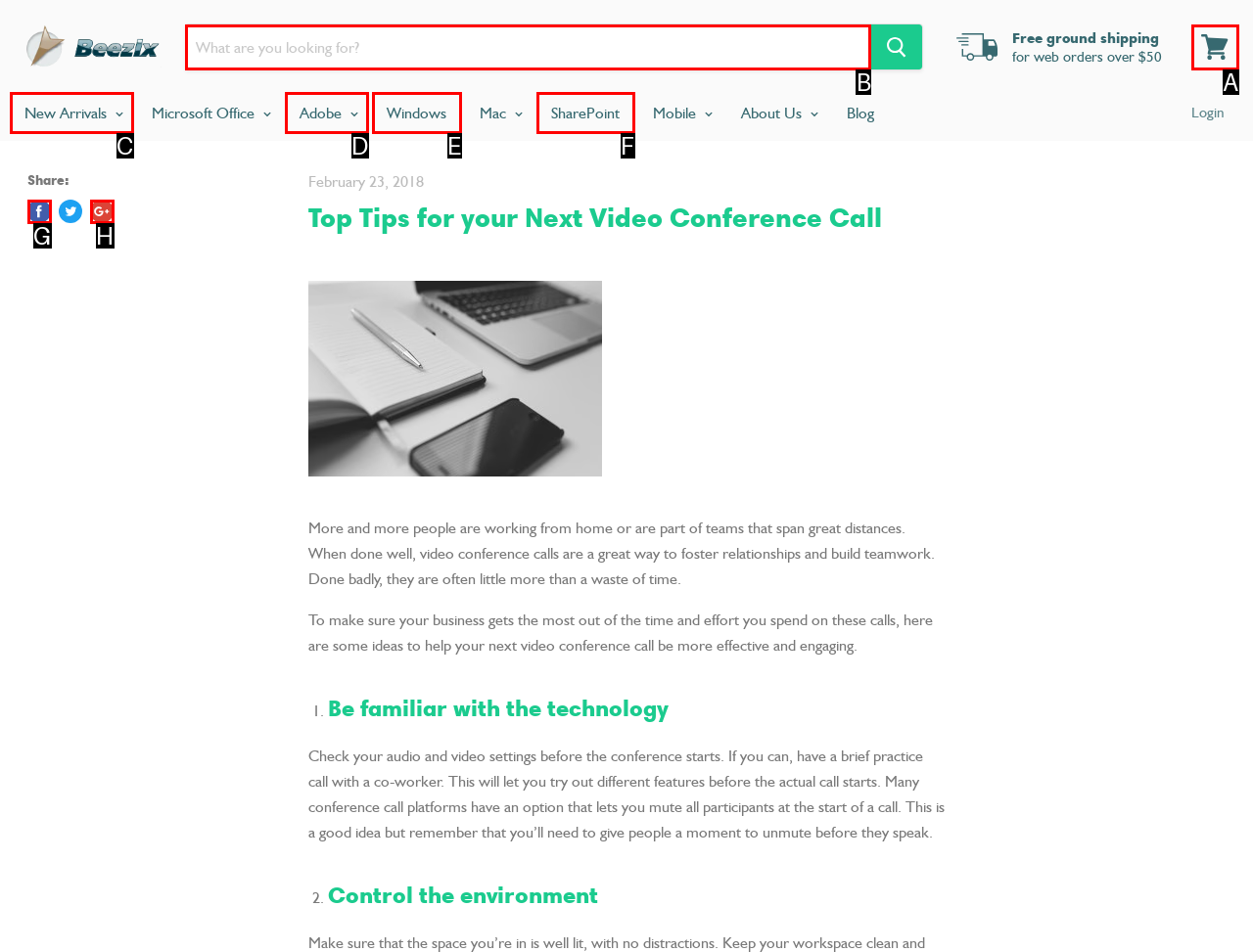From the options shown in the screenshot, tell me which lettered element I need to click to complete the task: Search for something.

B